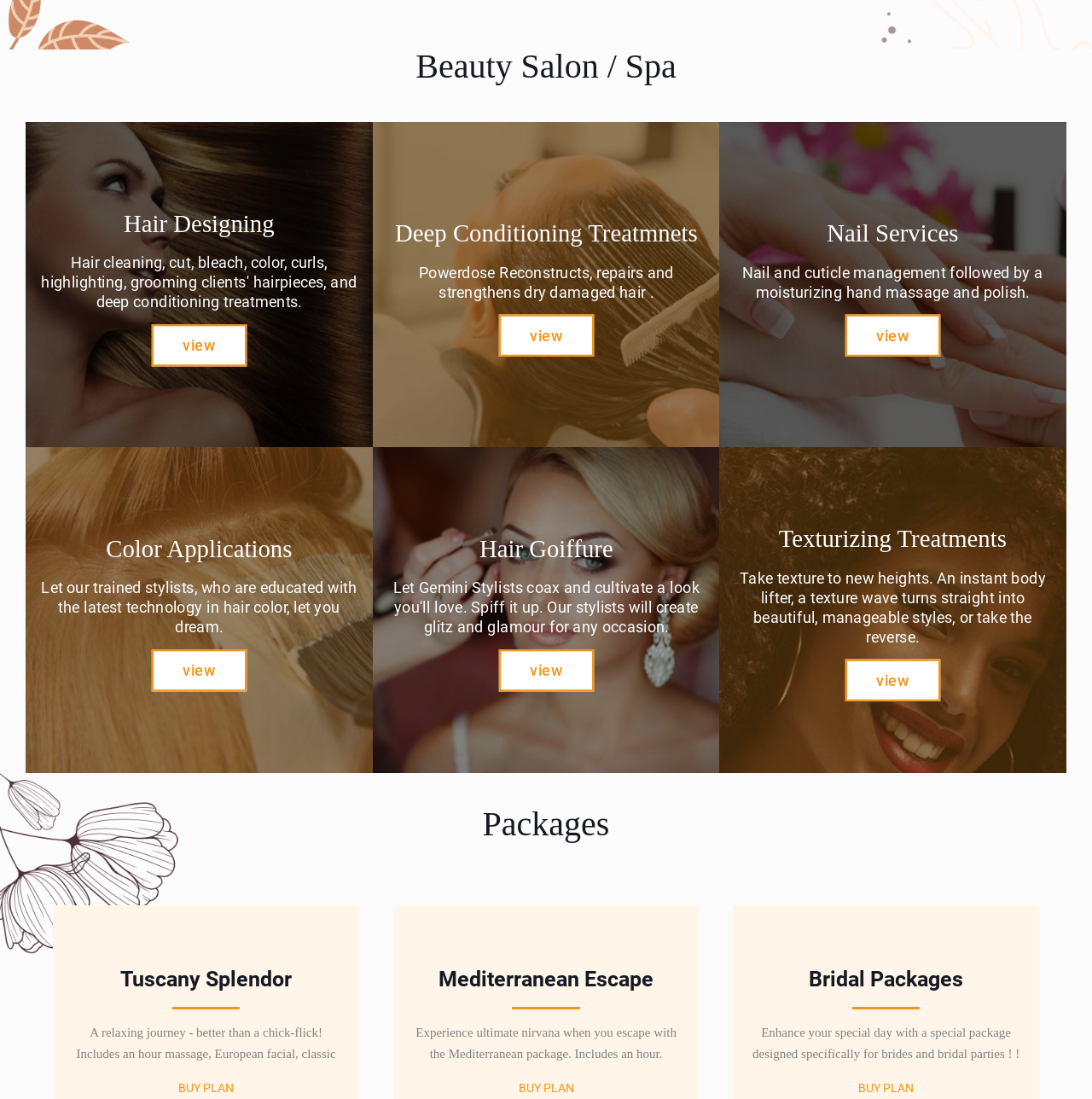Could you specify the bounding box coordinates for the clickable section to complete the following instruction: "Learn about Color Applications"?

[0.036, 0.486, 0.329, 0.58]